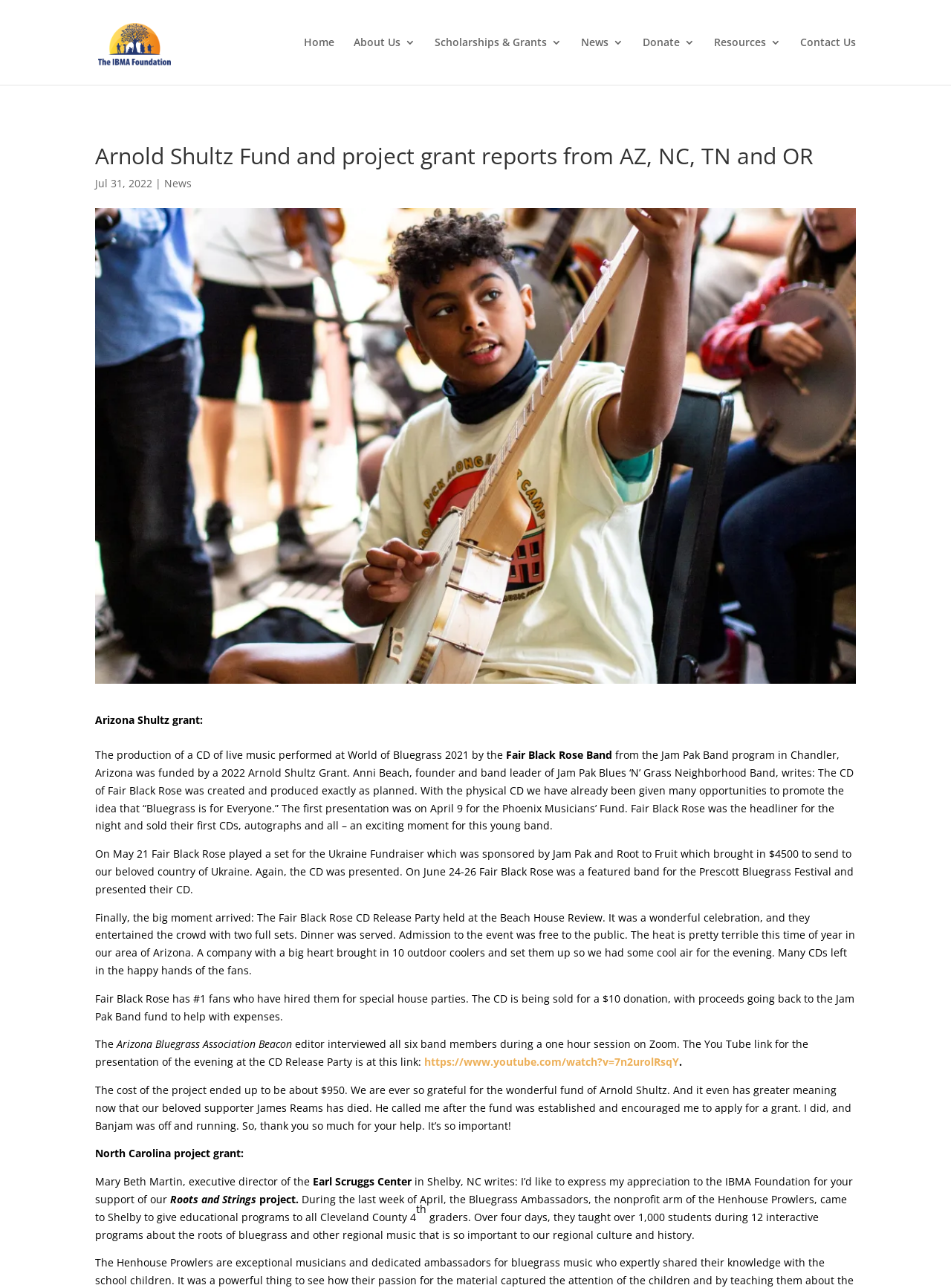Identify the main title of the webpage and generate its text content.

Arnold Shultz Fund and project grant reports from AZ, NC, TN and OR